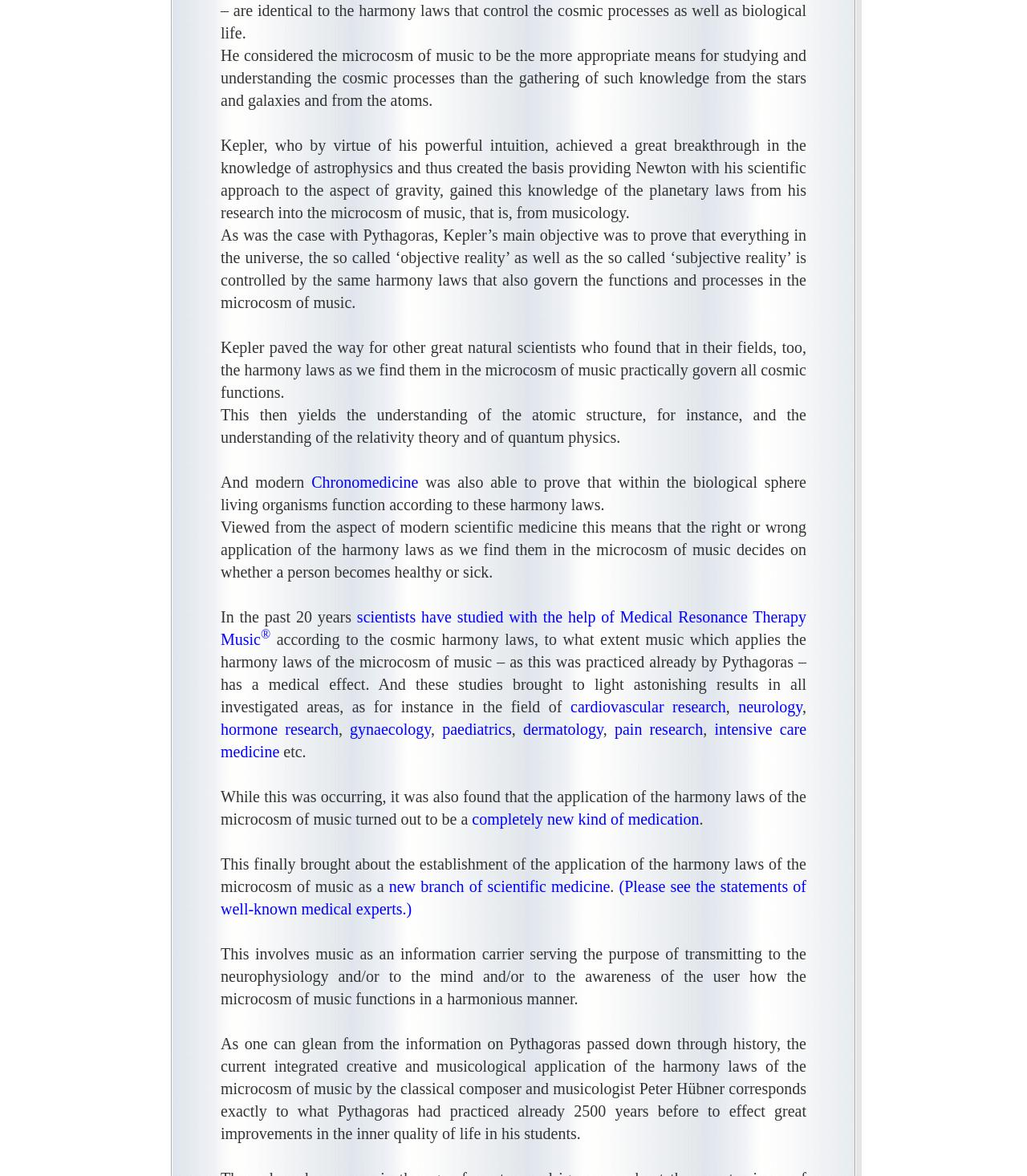Find the UI element described as: "gynaecology" and predict its bounding box coordinates. Ensure the coordinates are four float numbers between 0 and 1, [left, top, right, bottom].

[0.341, 0.613, 0.42, 0.628]